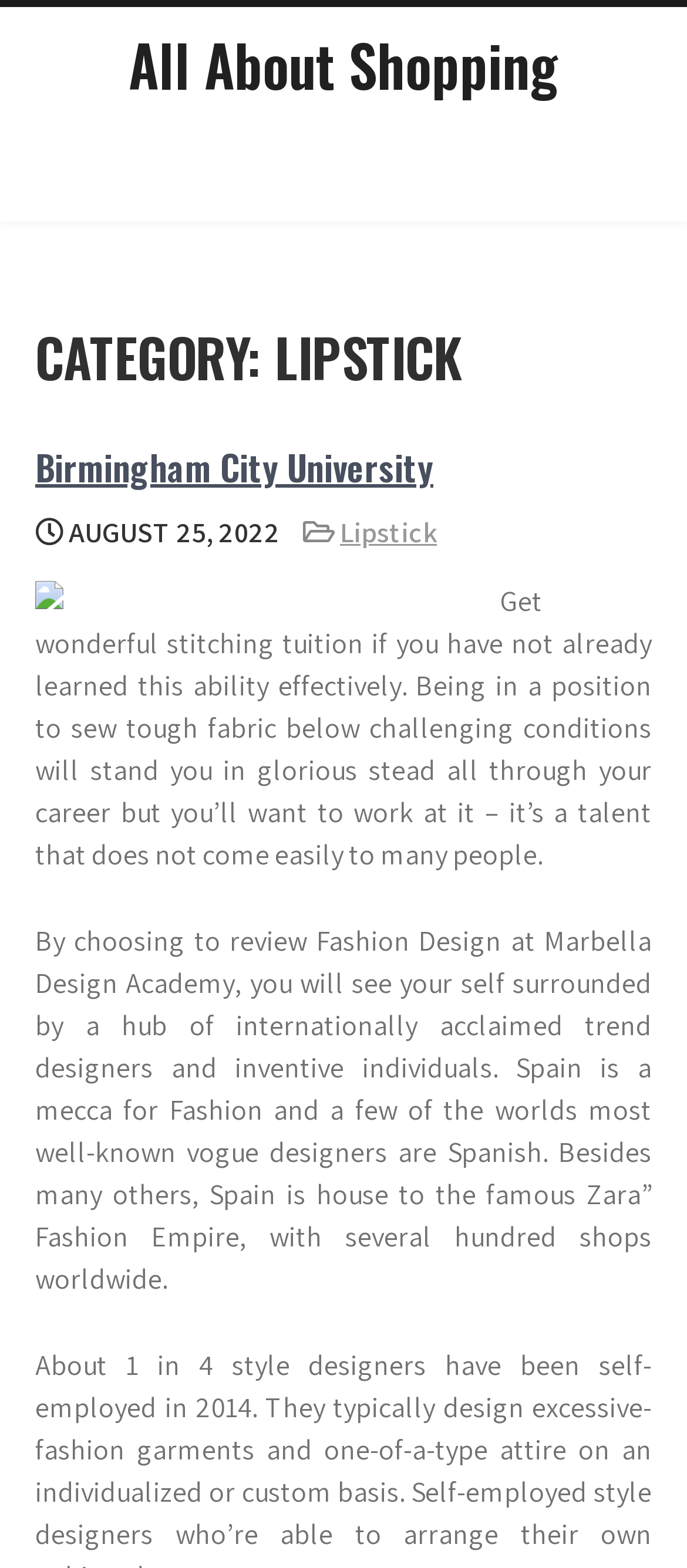Find the bounding box of the UI element described as: "Lipstick". The bounding box coordinates should be given as four float values between 0 and 1, i.e., [left, top, right, bottom].

[0.495, 0.328, 0.636, 0.352]